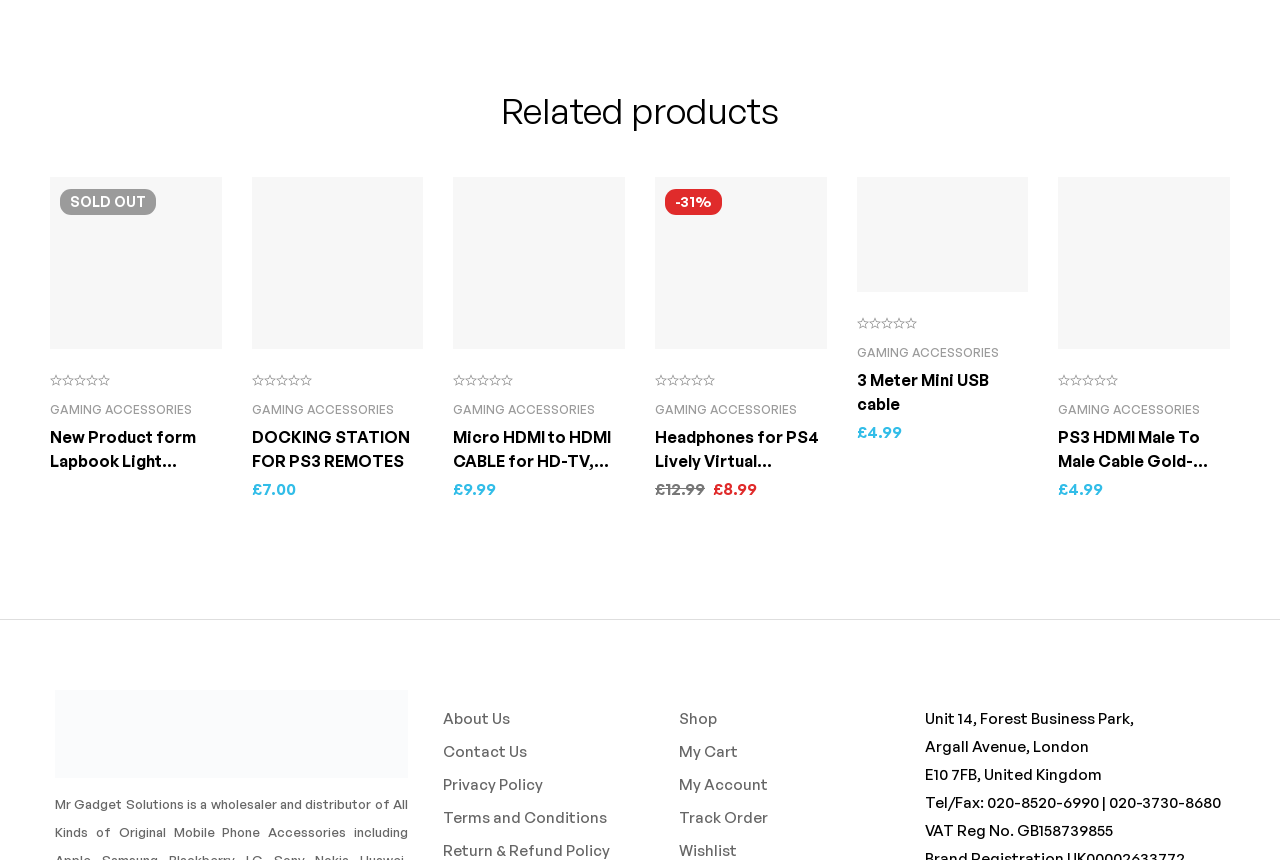Show the bounding box coordinates of the element that should be clicked to complete the task: "Quick view of Headphones for PS4 Lively Virtual Surround Sound".

[0.656, 0.22, 0.691, 0.272]